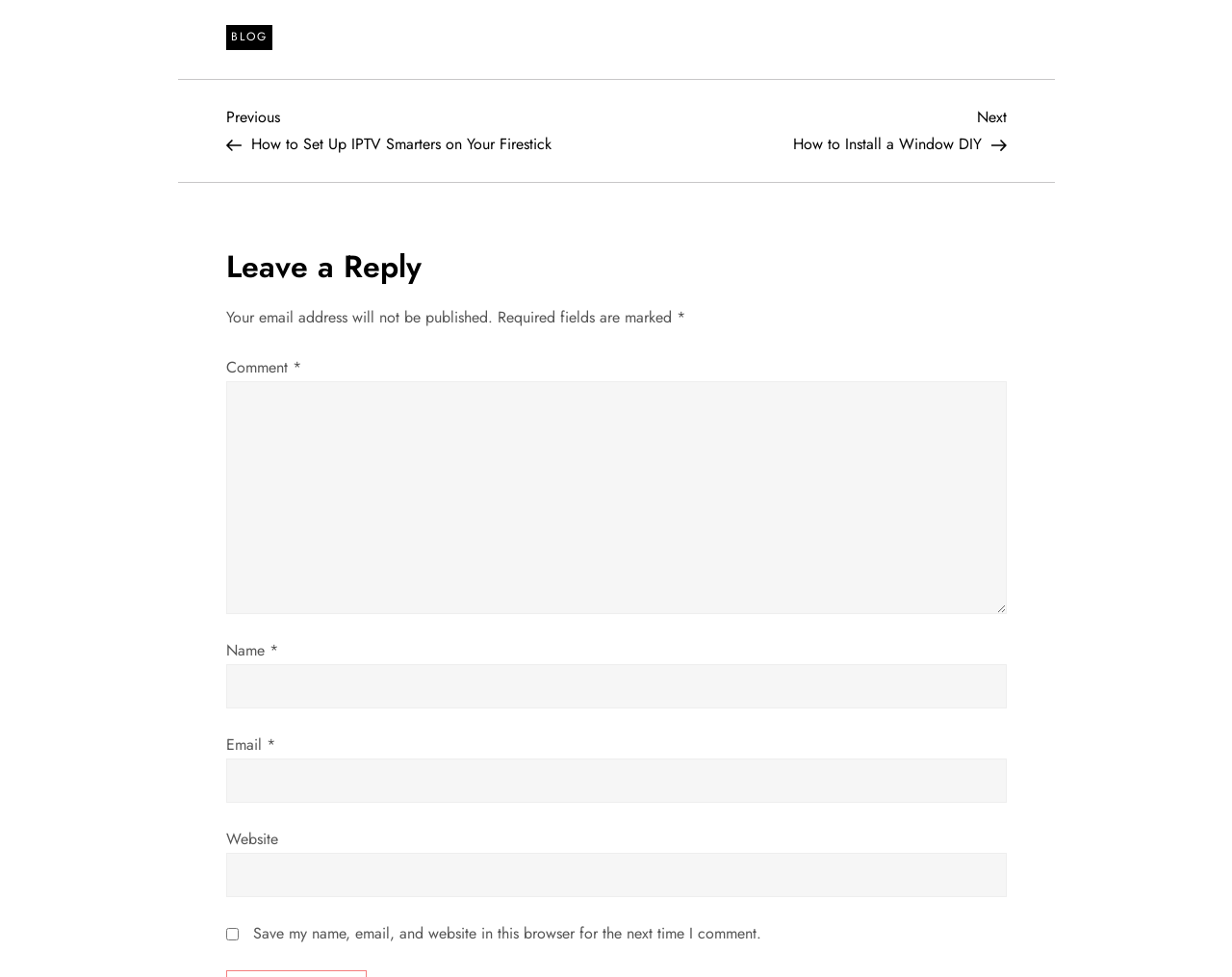Give a concise answer using only one word or phrase for this question:
What is the link 'BLOG' for?

Accessing blog posts